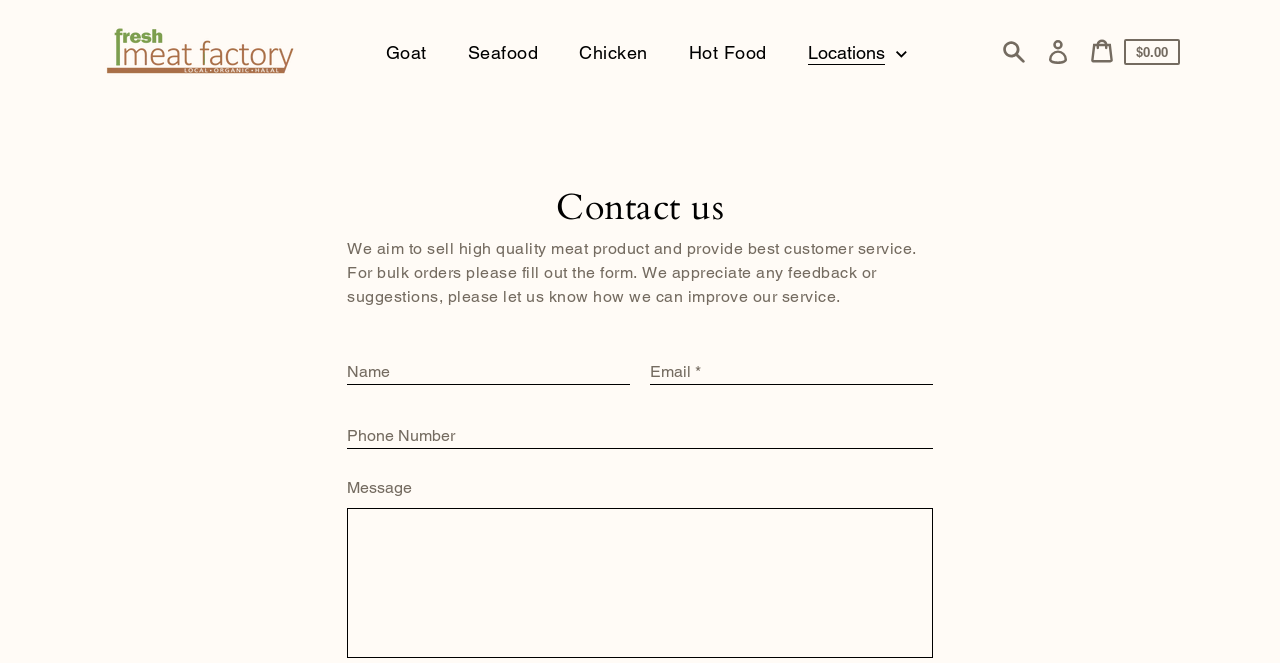Using the webpage screenshot and the element description Log in, determine the bounding box coordinates. Specify the coordinates in the format (top-left x, top-left y, bottom-right x, bottom-right y) with values ranging from 0 to 1.

[0.809, 0.045, 0.844, 0.112]